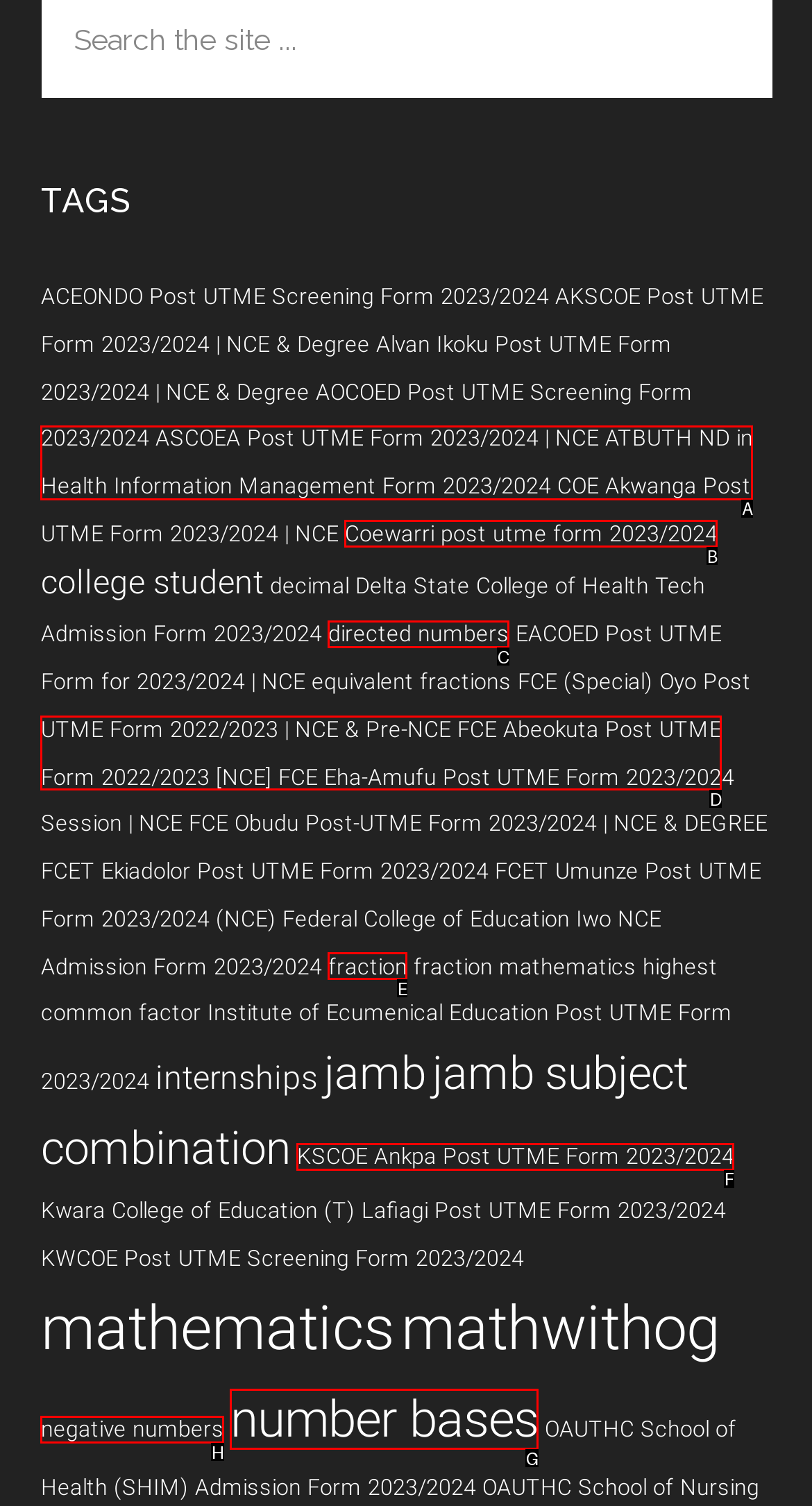Find the HTML element that matches the description: directed numbers. Answer using the letter of the best match from the available choices.

C